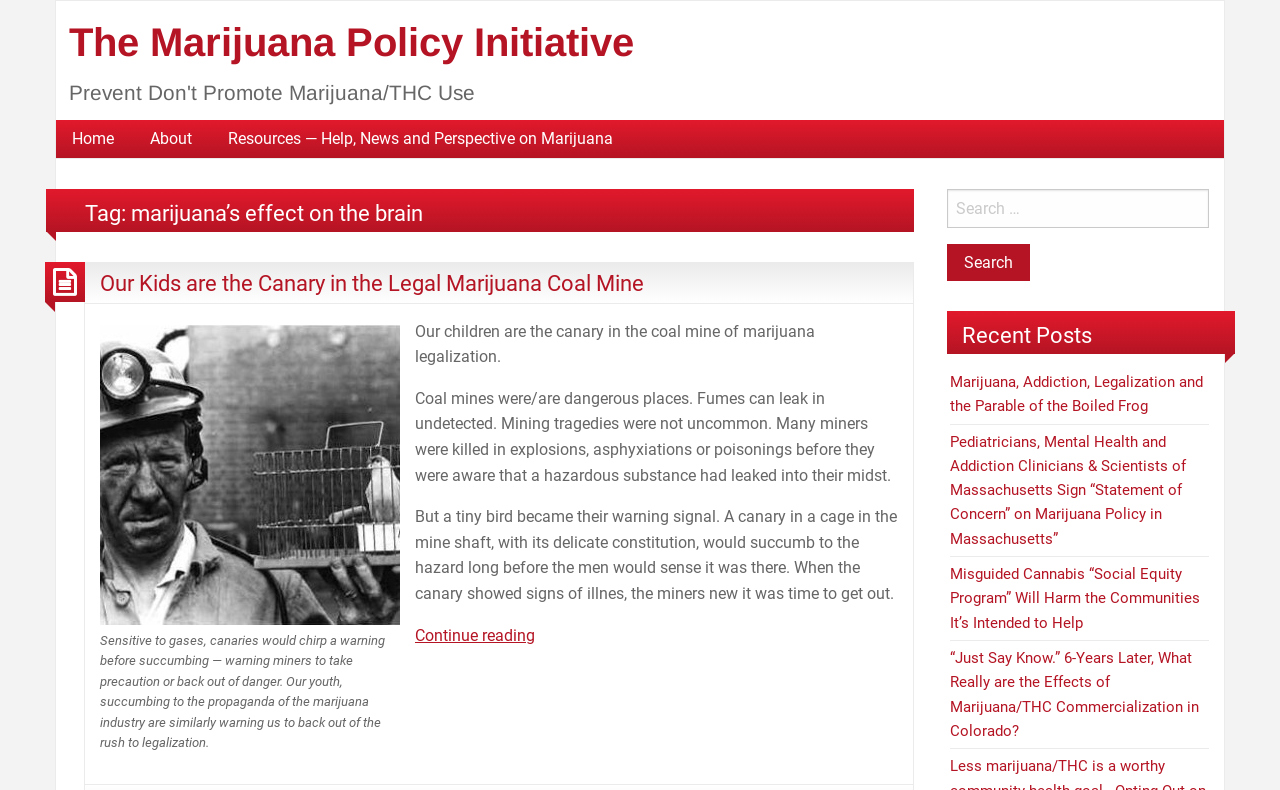Please locate and retrieve the main header text of the webpage.

The Marijuana Policy Initiative